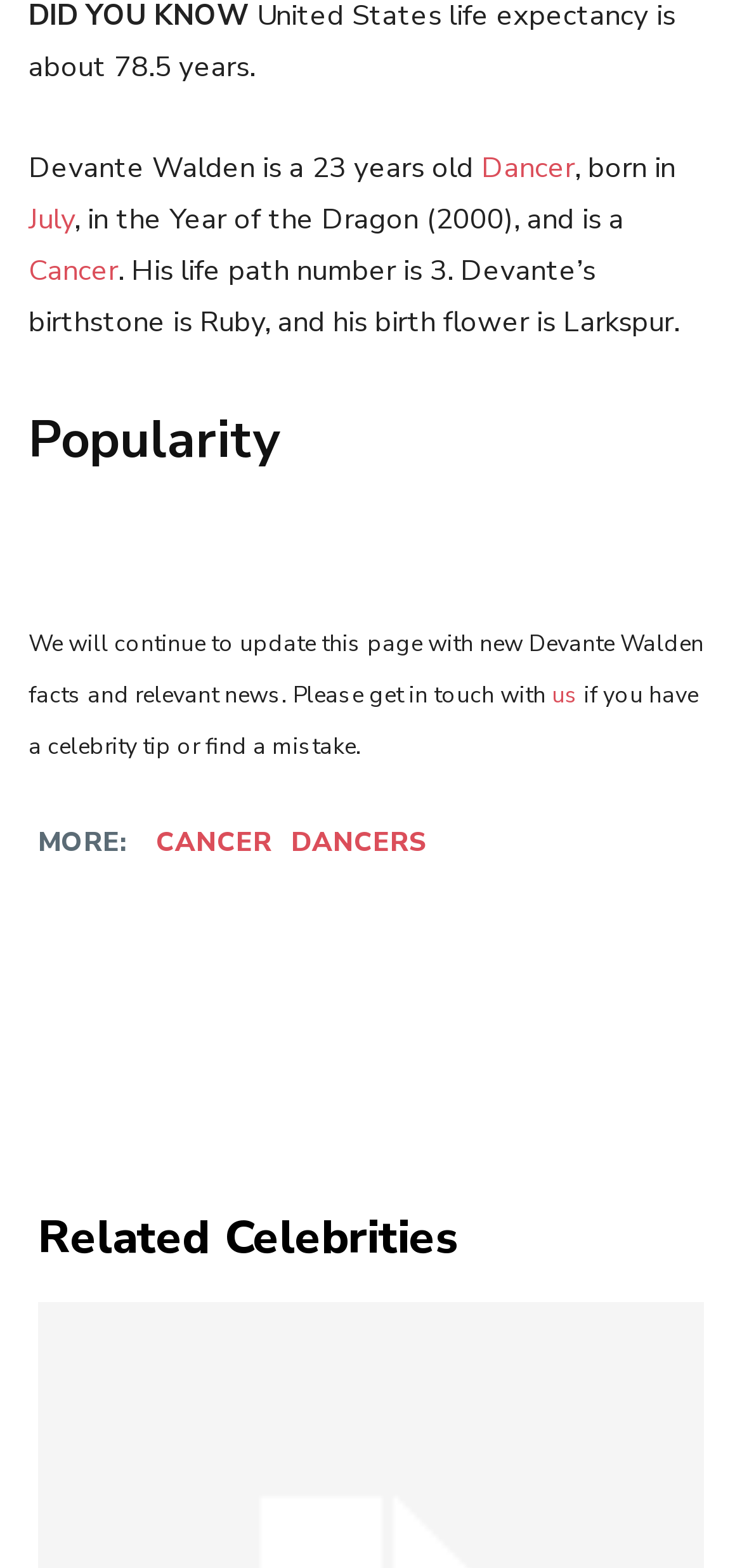Can you provide the bounding box coordinates for the element that should be clicked to implement the instruction: "Explore more about Cancer celebrities"?

[0.21, 0.526, 0.367, 0.549]